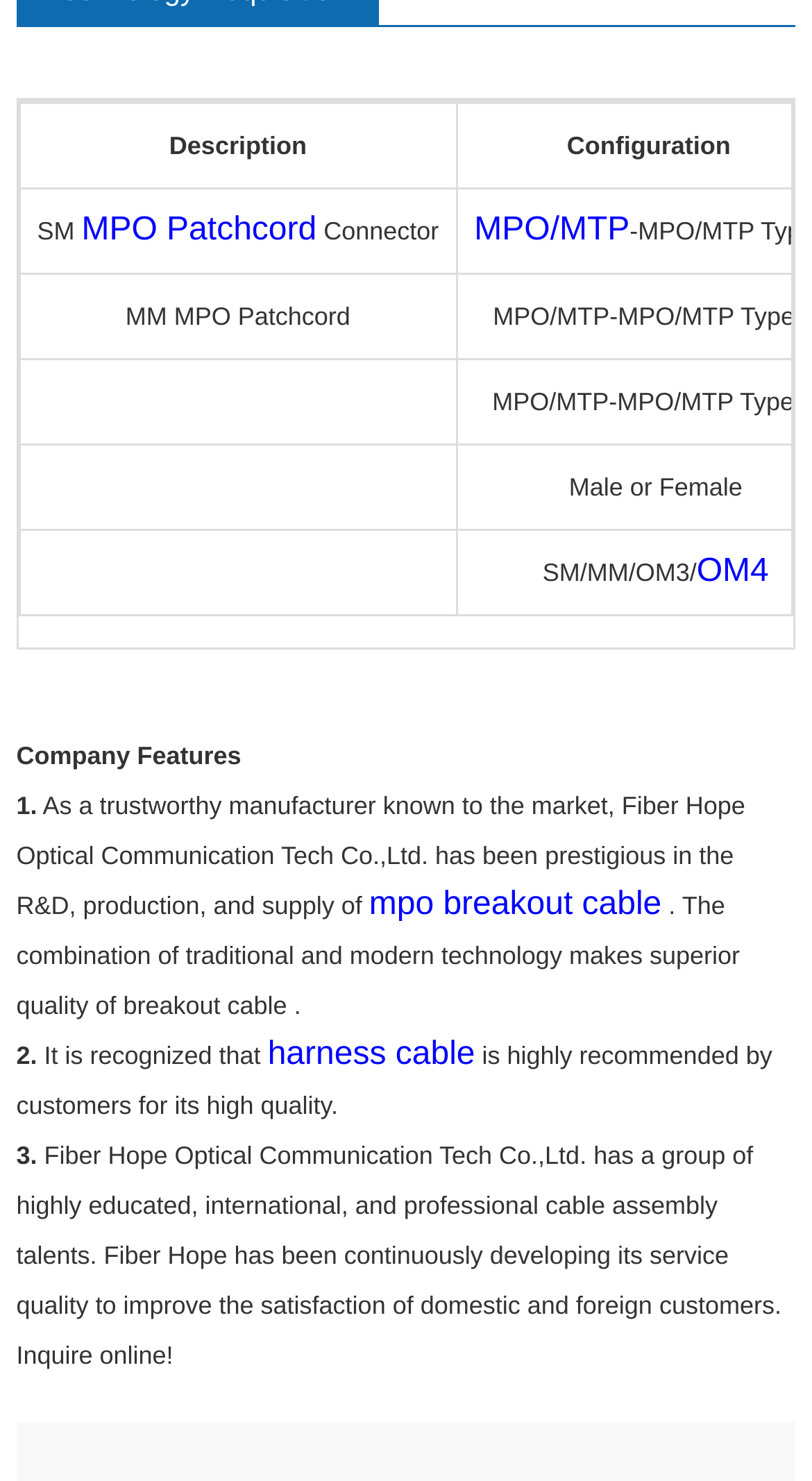How many features are listed?
Answer the question in as much detail as possible.

The features are listed as numbered points, starting from '1.' and ending at '3.'. Each point is a separate feature, and there are three of them in total.